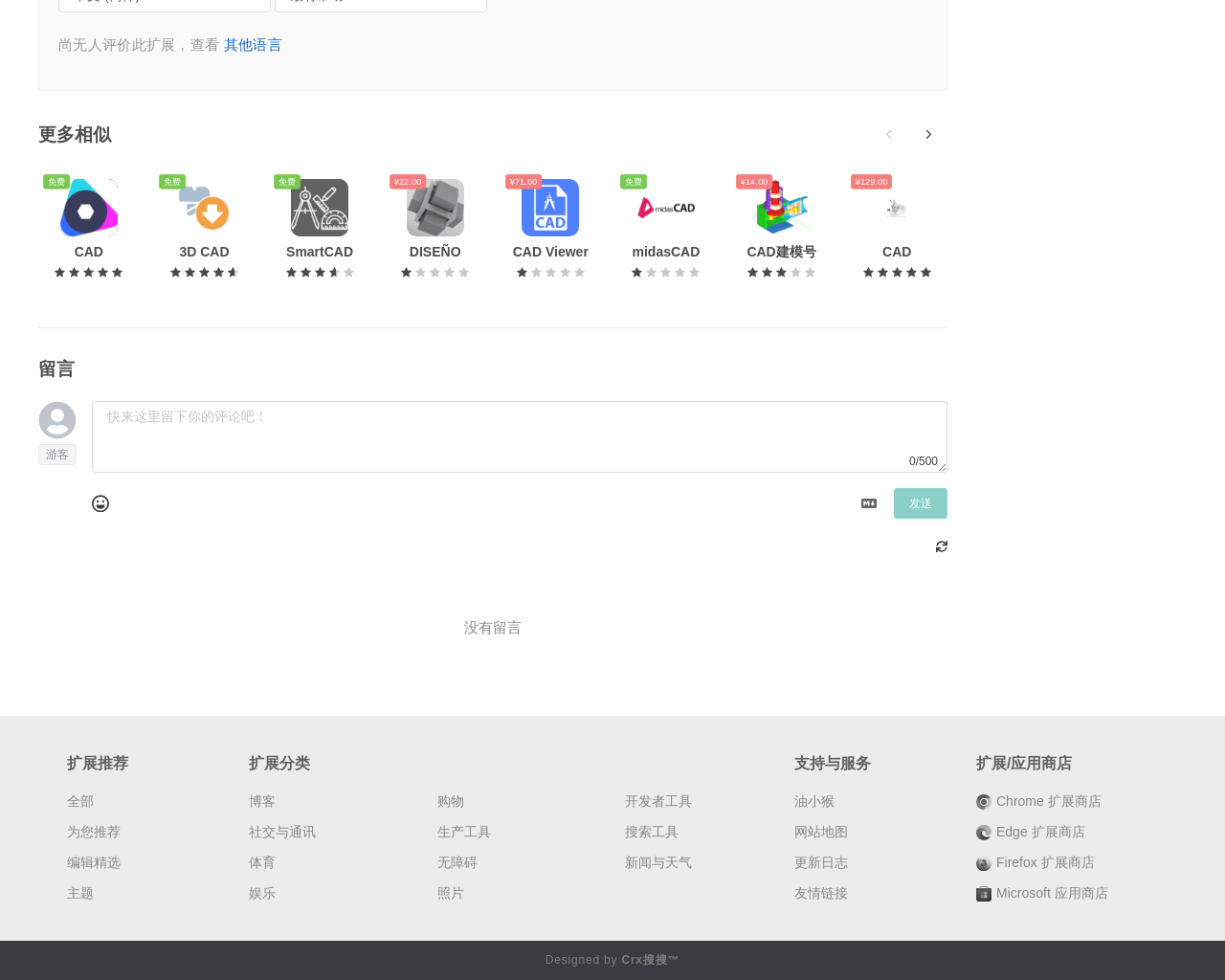What is the price of CAD Viewer & Editor?
Using the details shown in the screenshot, provide a comprehensive answer to the question.

I found the link 'CAD Viewer & Editor CAD Viewer & Editor 平均评分为1星（总分为5星）。1位用户评价了此项内容。 ¥71.00' and extracted the price from the text.